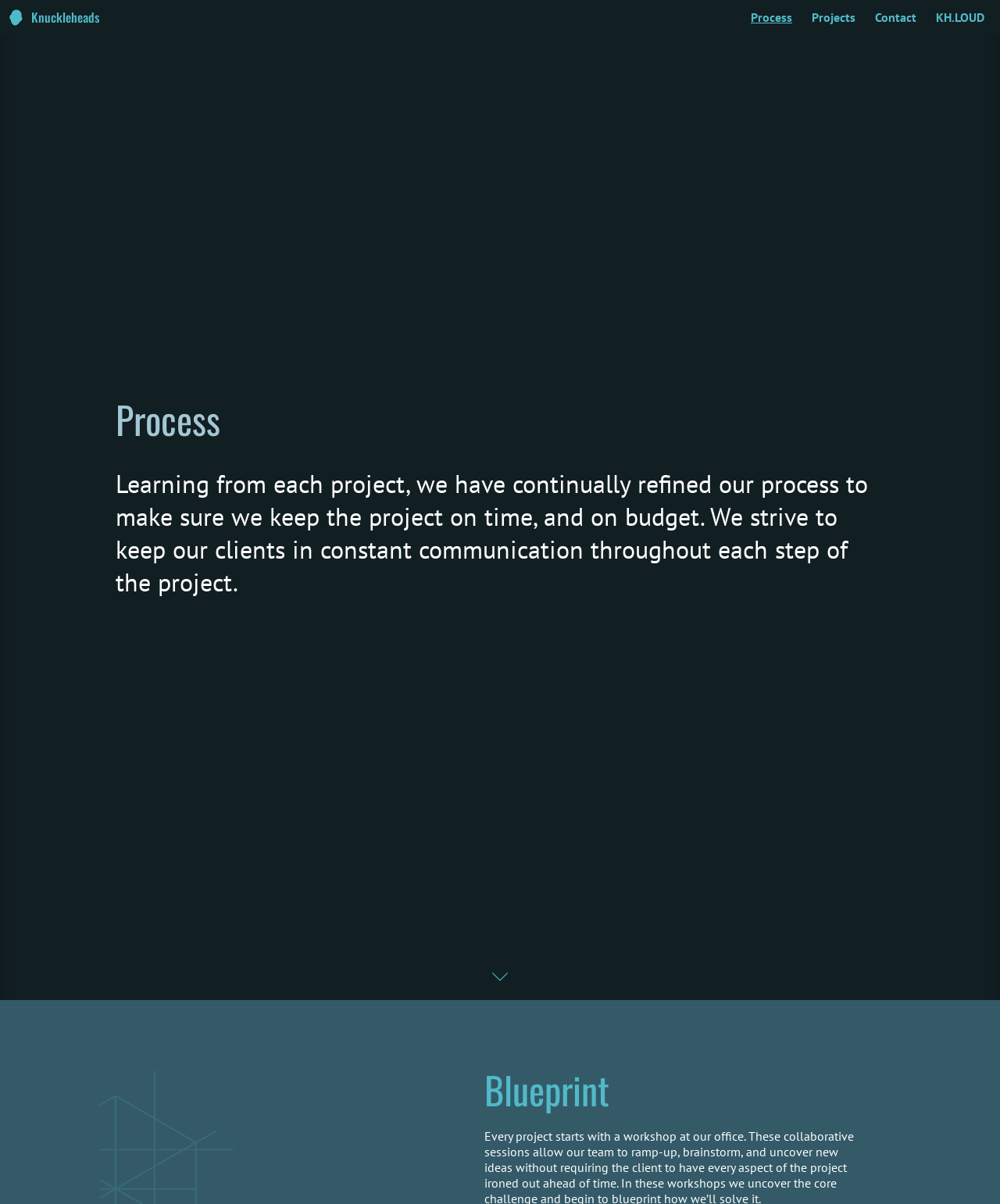What is the purpose of the company's process?
Examine the image closely and answer the question with as much detail as possible.

I read the paragraph below the 'Process' heading, which explains that the company's process is designed to keep projects on time and on budget, while also keeping clients informed throughout each step.